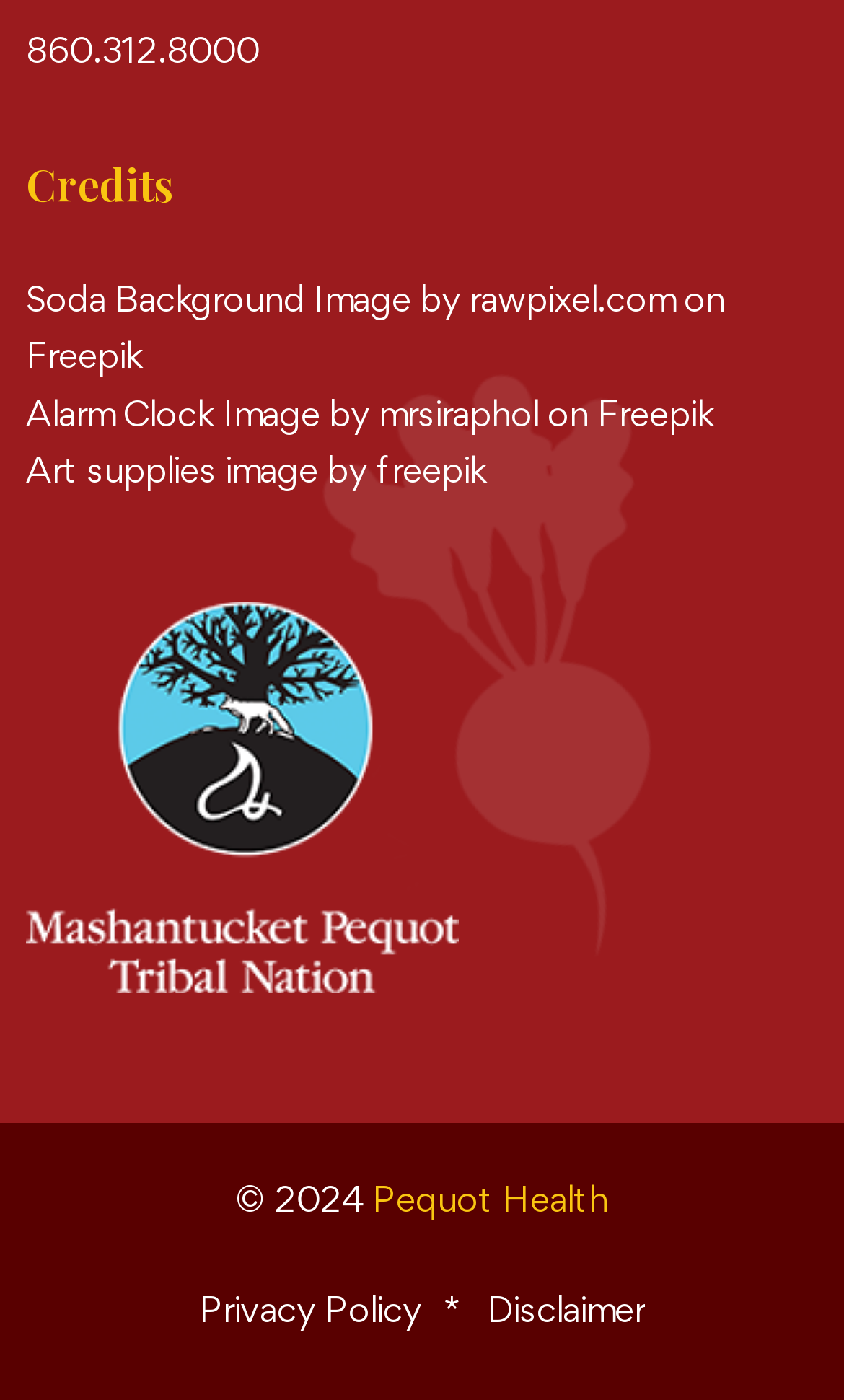What is the name of the tribal nation mentioned on the webpage?
Craft a detailed and extensive response to the question.

The name of the tribal nation is mentioned as a link on the webpage, which is 'Mashantucket Pequot Tribal Nation'. This link has a bounding box coordinate of [0.031, 0.43, 0.544, 0.71] and is accompanied by an image with the same name.